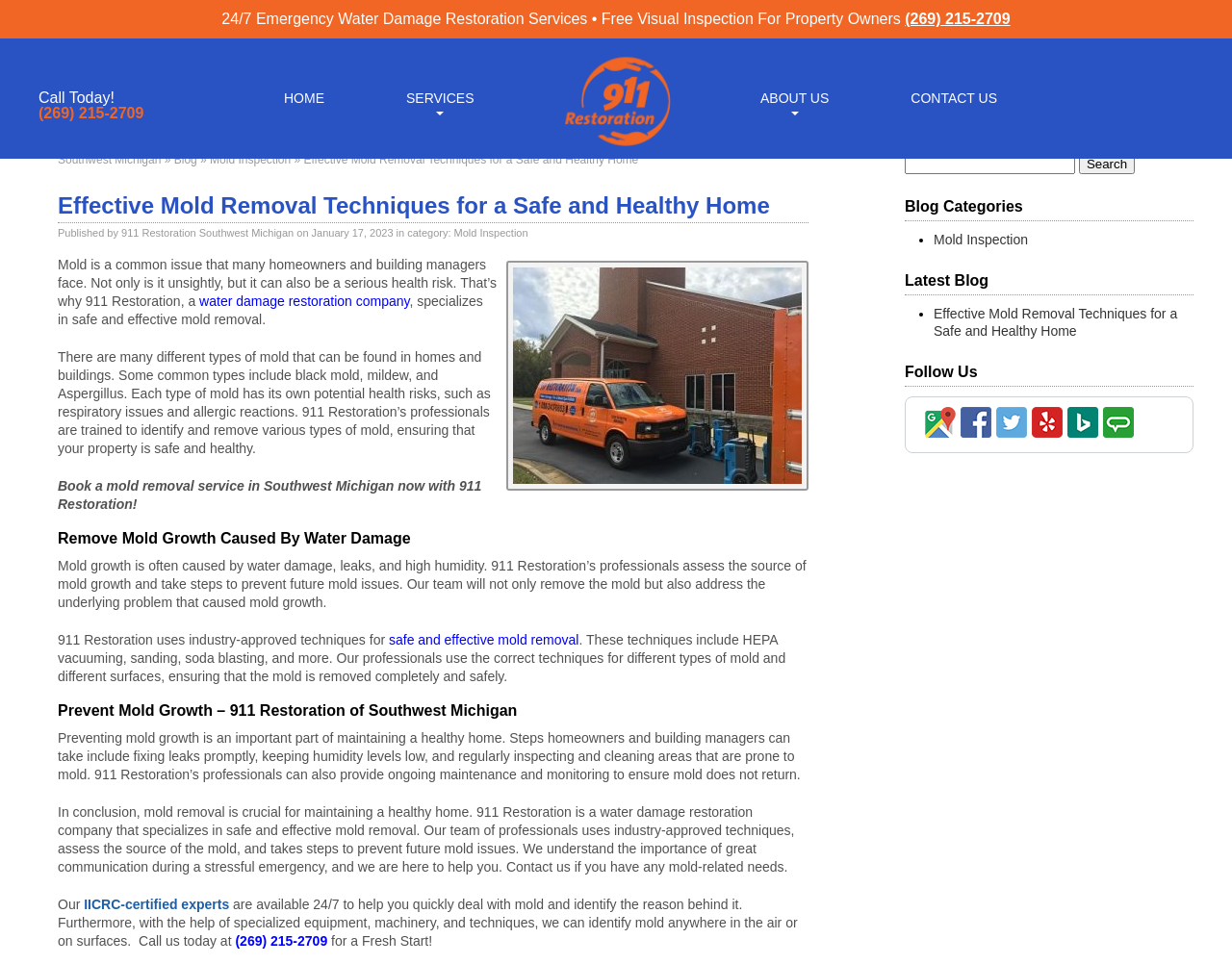Reply to the question with a single word or phrase:
What is the purpose of the search bar on the webpage?

To search for blog posts